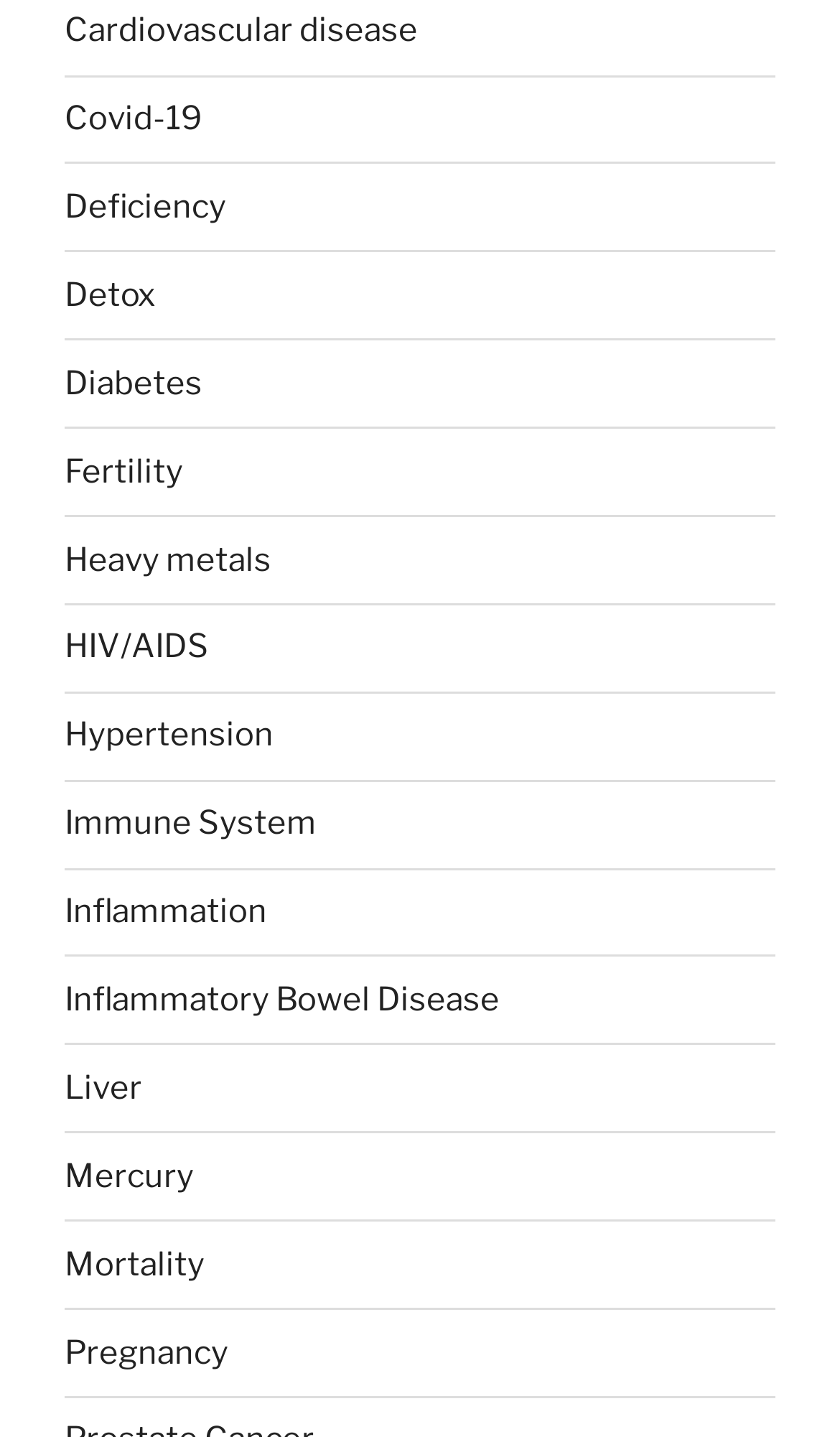Locate the bounding box coordinates of the element that should be clicked to fulfill the instruction: "Click on Cardiovascular disease".

[0.077, 0.008, 0.497, 0.035]